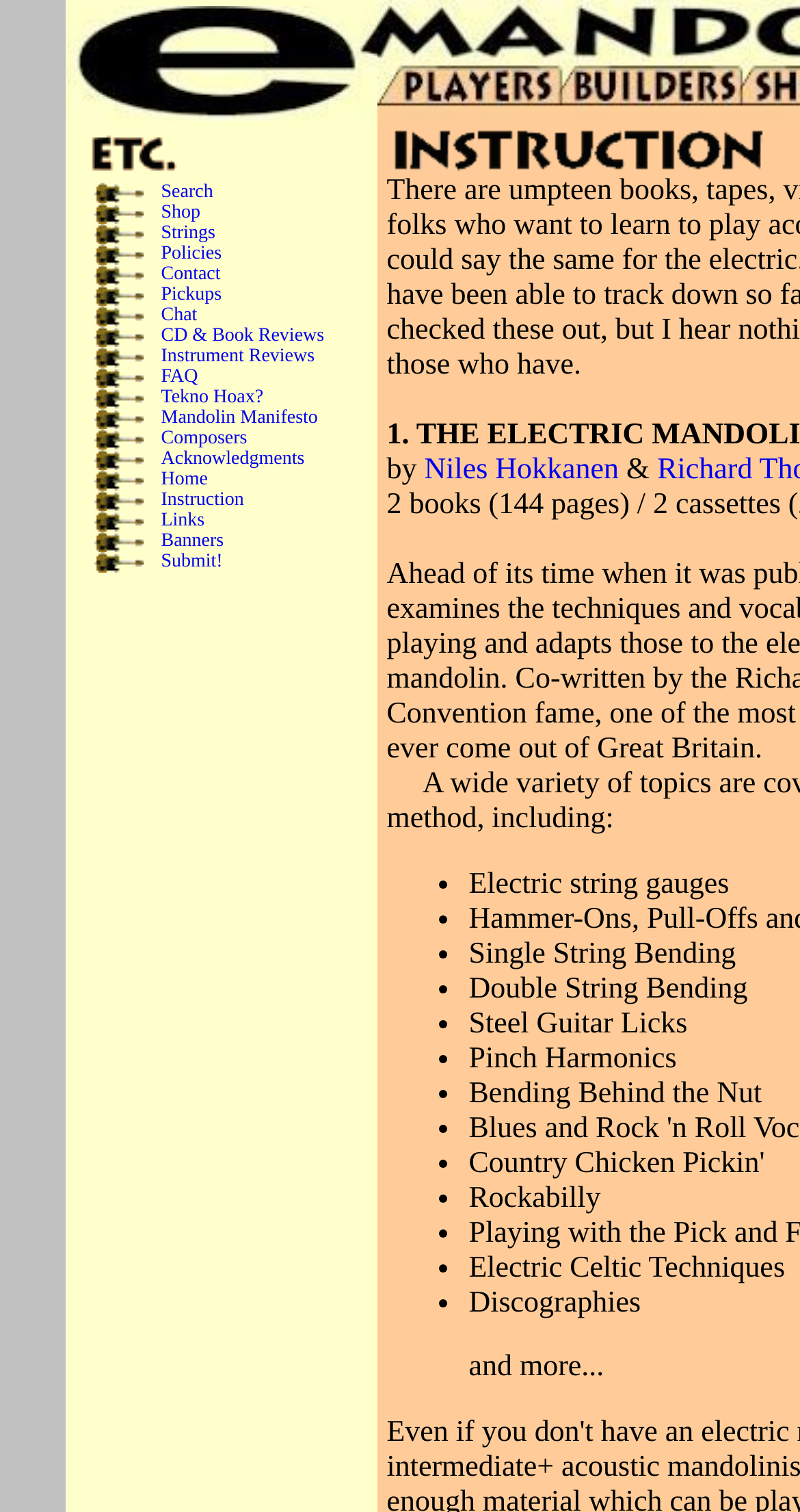How many links are in the menu?
Examine the screenshot and reply with a single word or phrase.

15